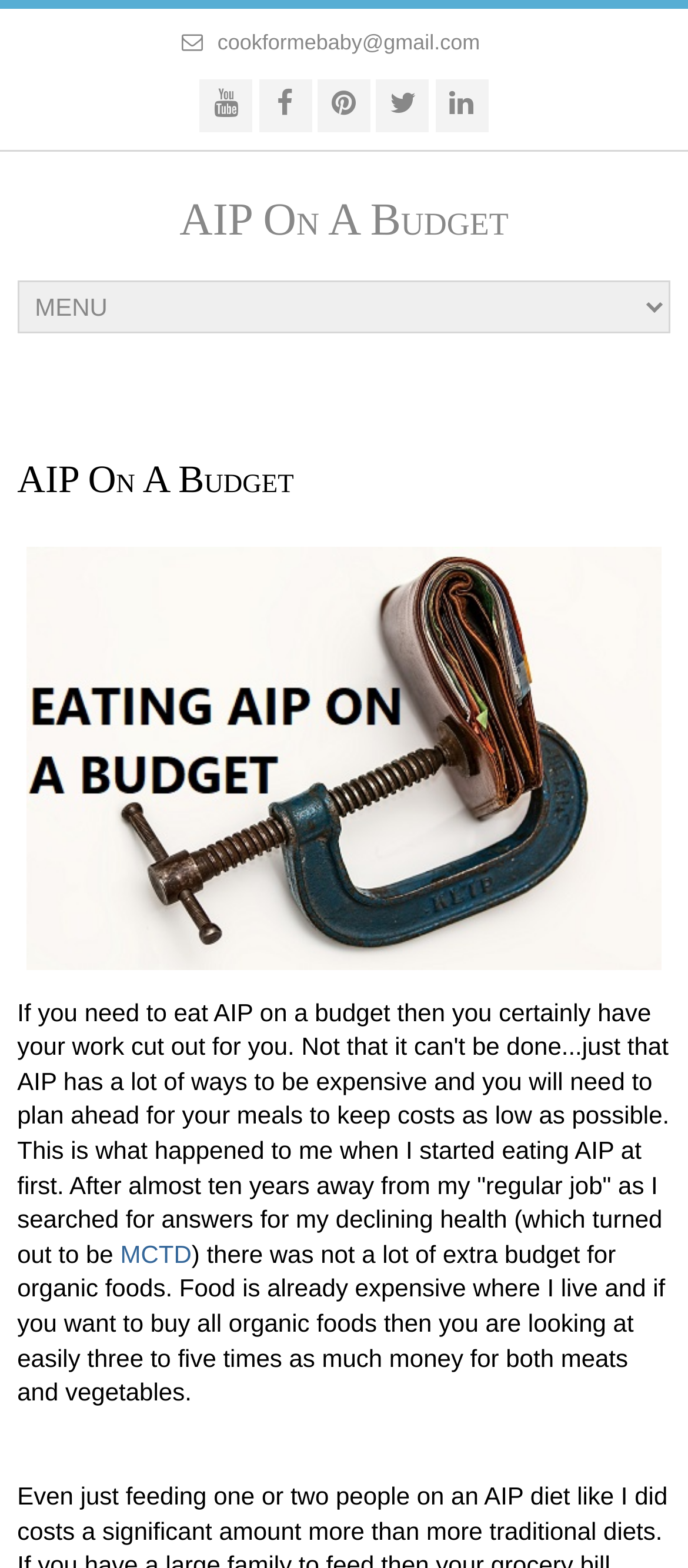Please answer the following question using a single word or phrase: 
What is MCTD?

a health condition